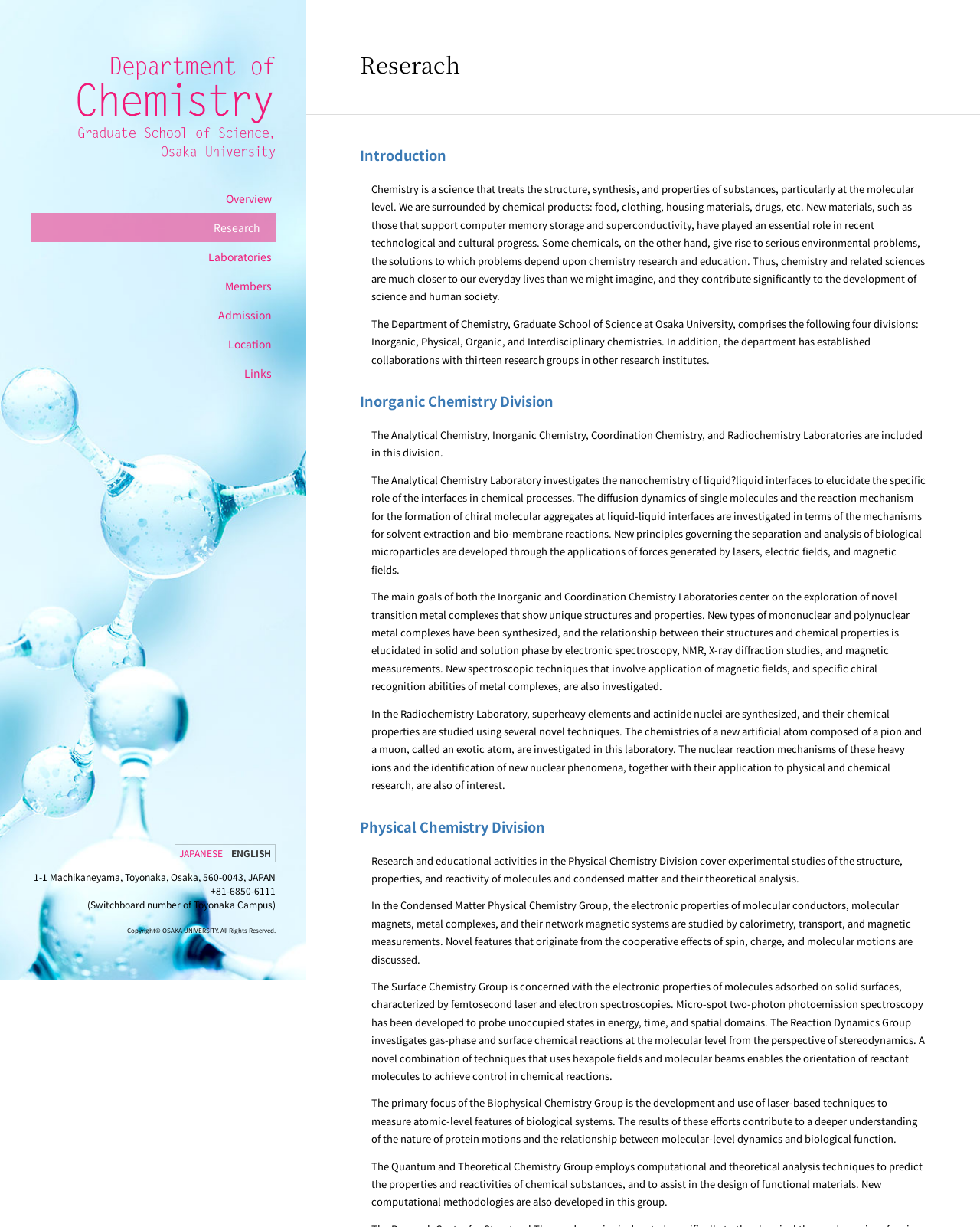What is the Biophysical Chemistry Group focused on?
Using the image as a reference, answer the question with a short word or phrase.

Developing laser-based techniques